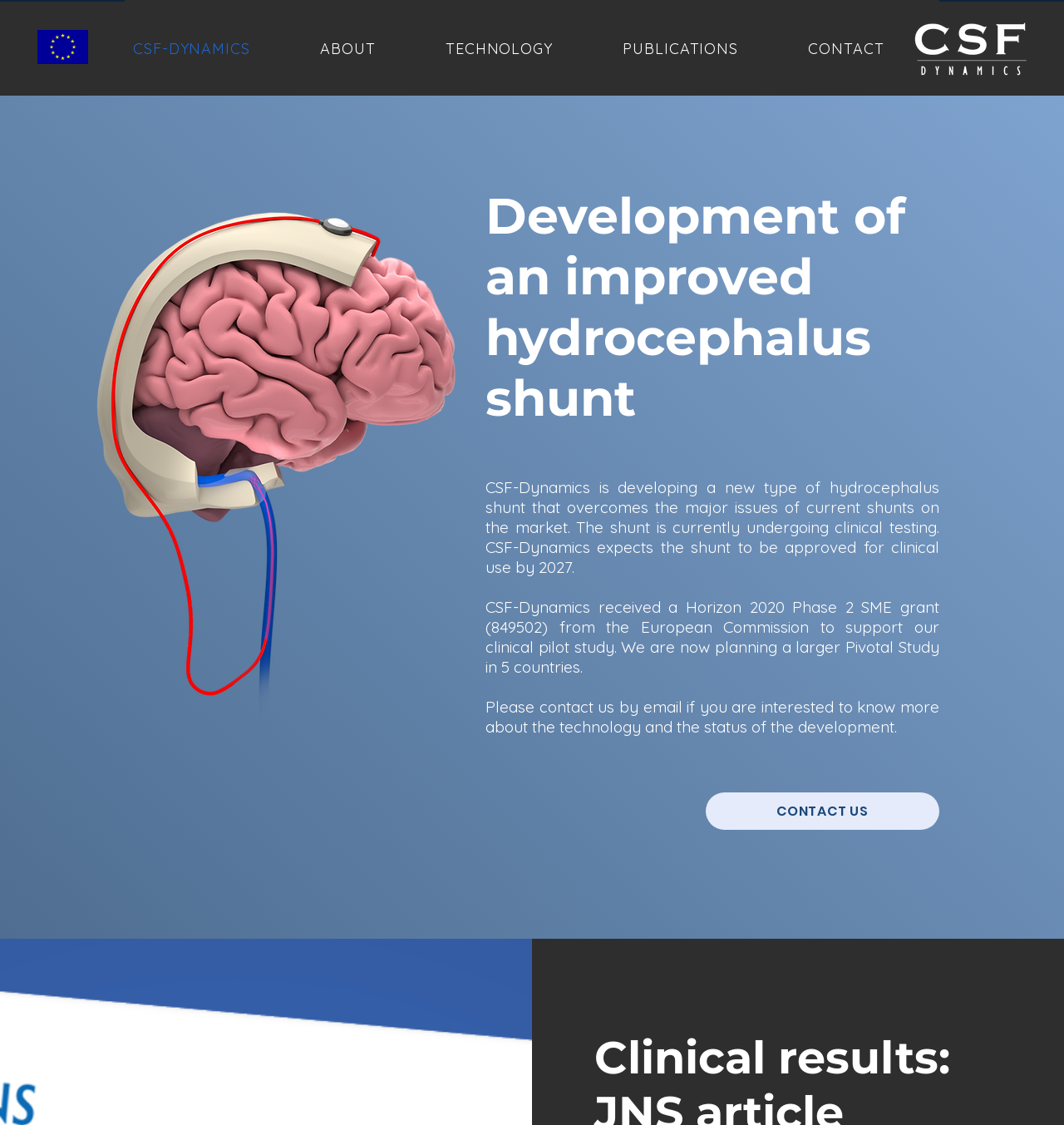Given the description "CONTACT US", determine the bounding box of the corresponding UI element.

[0.663, 0.704, 0.883, 0.738]